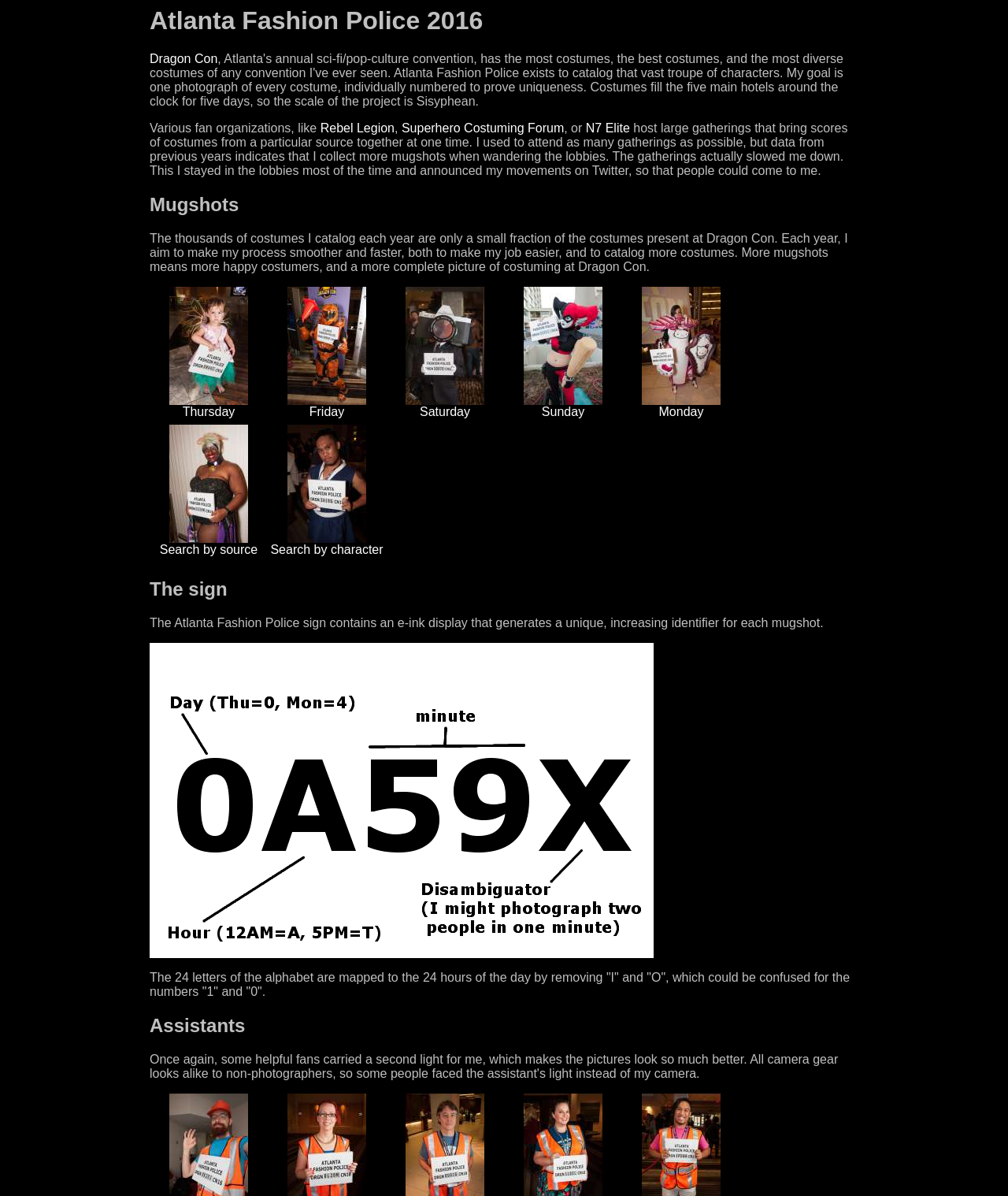Please identify the bounding box coordinates of the element's region that needs to be clicked to fulfill the following instruction: "Click on Dragon Con". The bounding box coordinates should consist of four float numbers between 0 and 1, i.e., [left, top, right, bottom].

[0.148, 0.044, 0.216, 0.055]